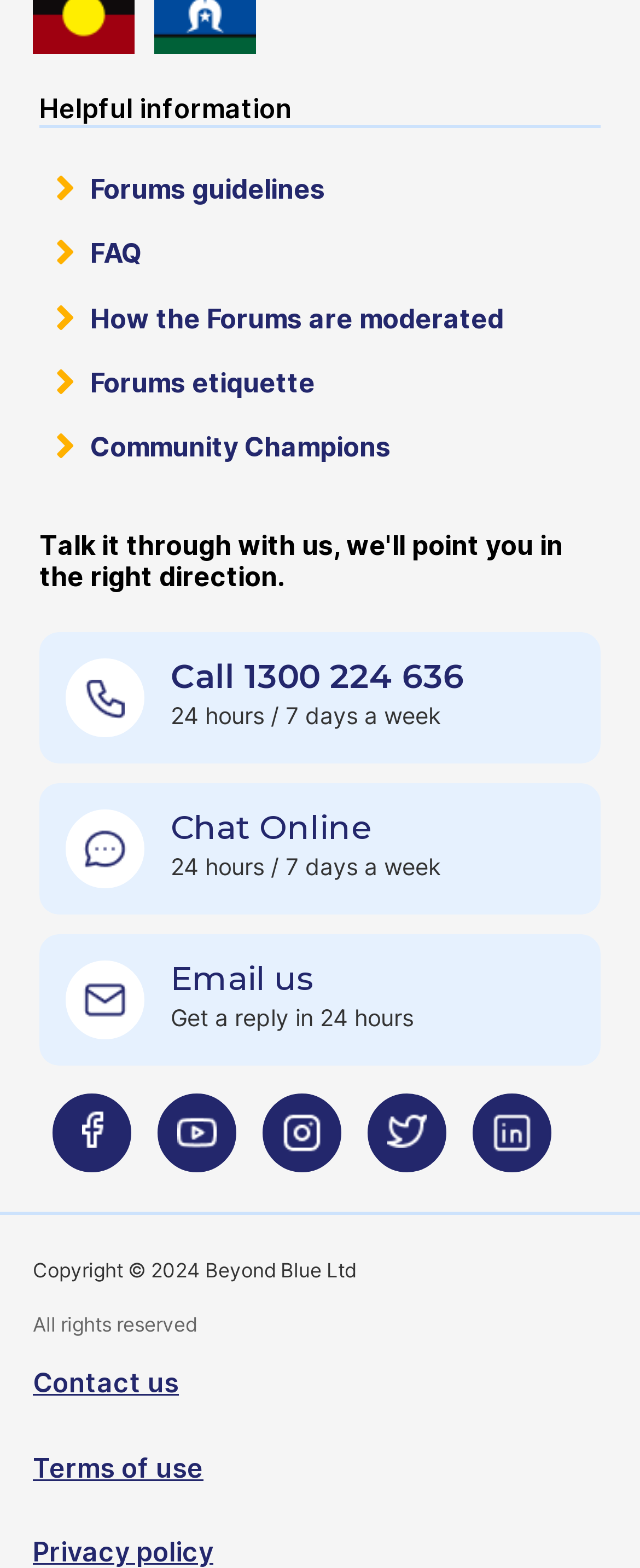Identify the bounding box coordinates of the clickable region necessary to fulfill the following instruction: "Chat online". The bounding box coordinates should be four float numbers between 0 and 1, i.e., [left, top, right, bottom].

[0.267, 0.515, 0.582, 0.541]